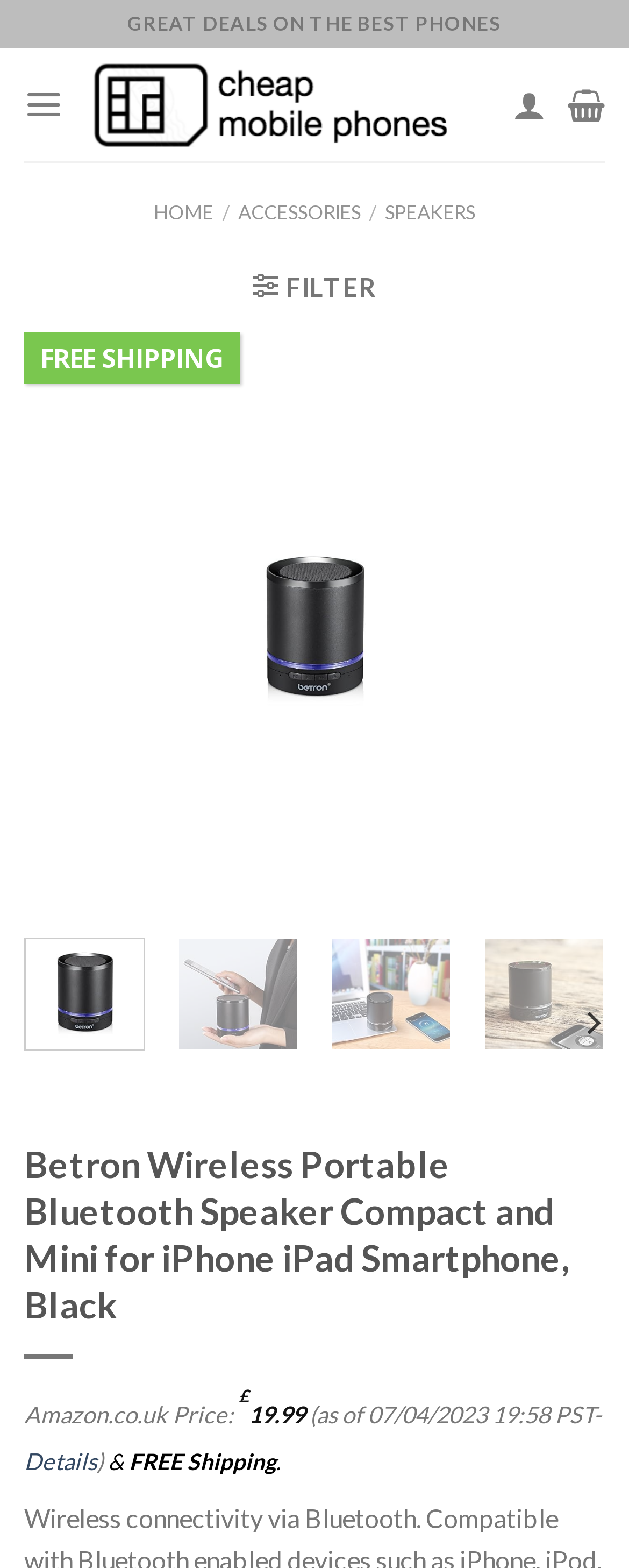Provide a short answer using a single word or phrase for the following question: 
Is the speaker compatible with iPhone?

Yes